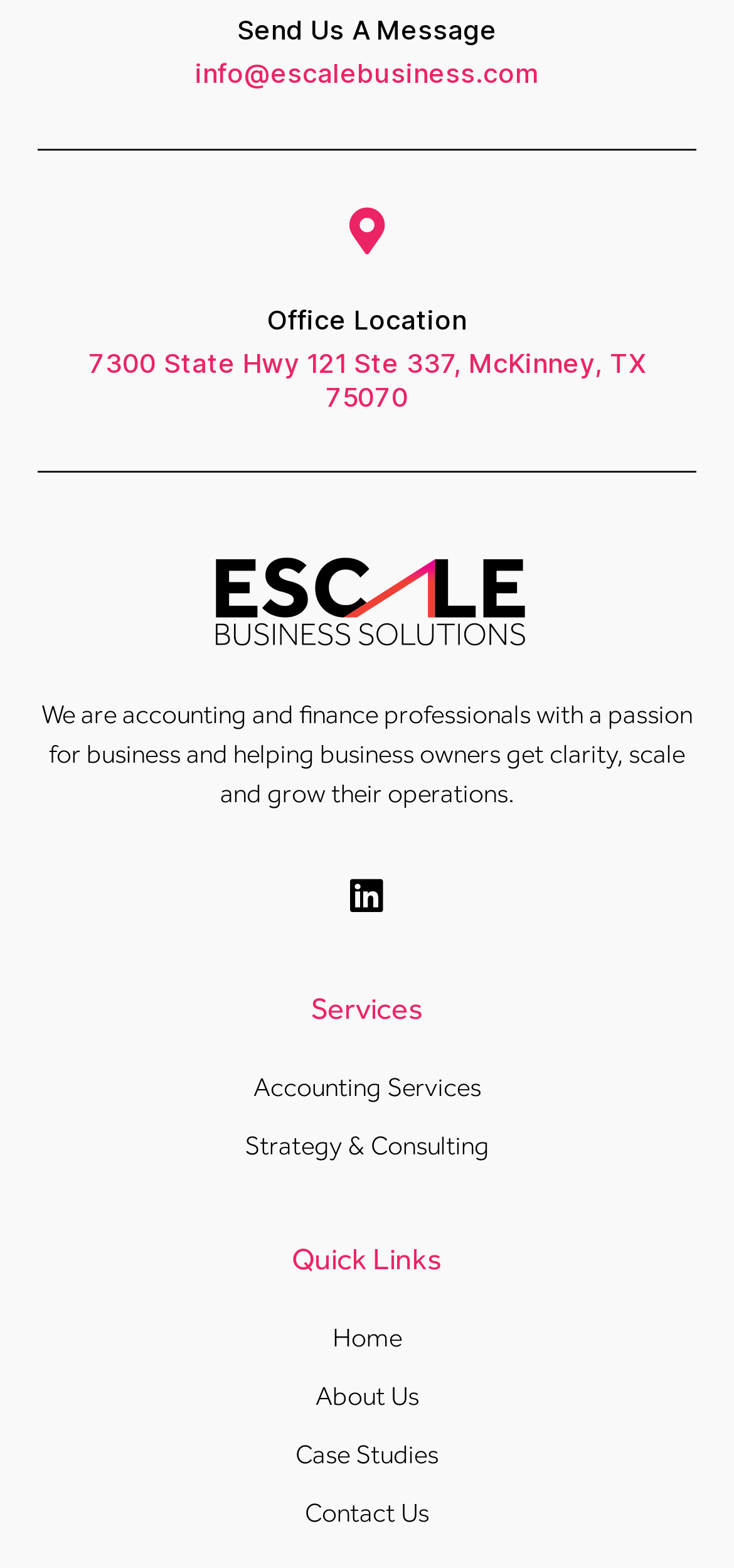Please specify the bounding box coordinates of the element that should be clicked to execute the given instruction: 'Go to the home page'. Ensure the coordinates are four float numbers between 0 and 1, expressed as [left, top, right, bottom].

[0.051, 0.84, 0.949, 0.866]